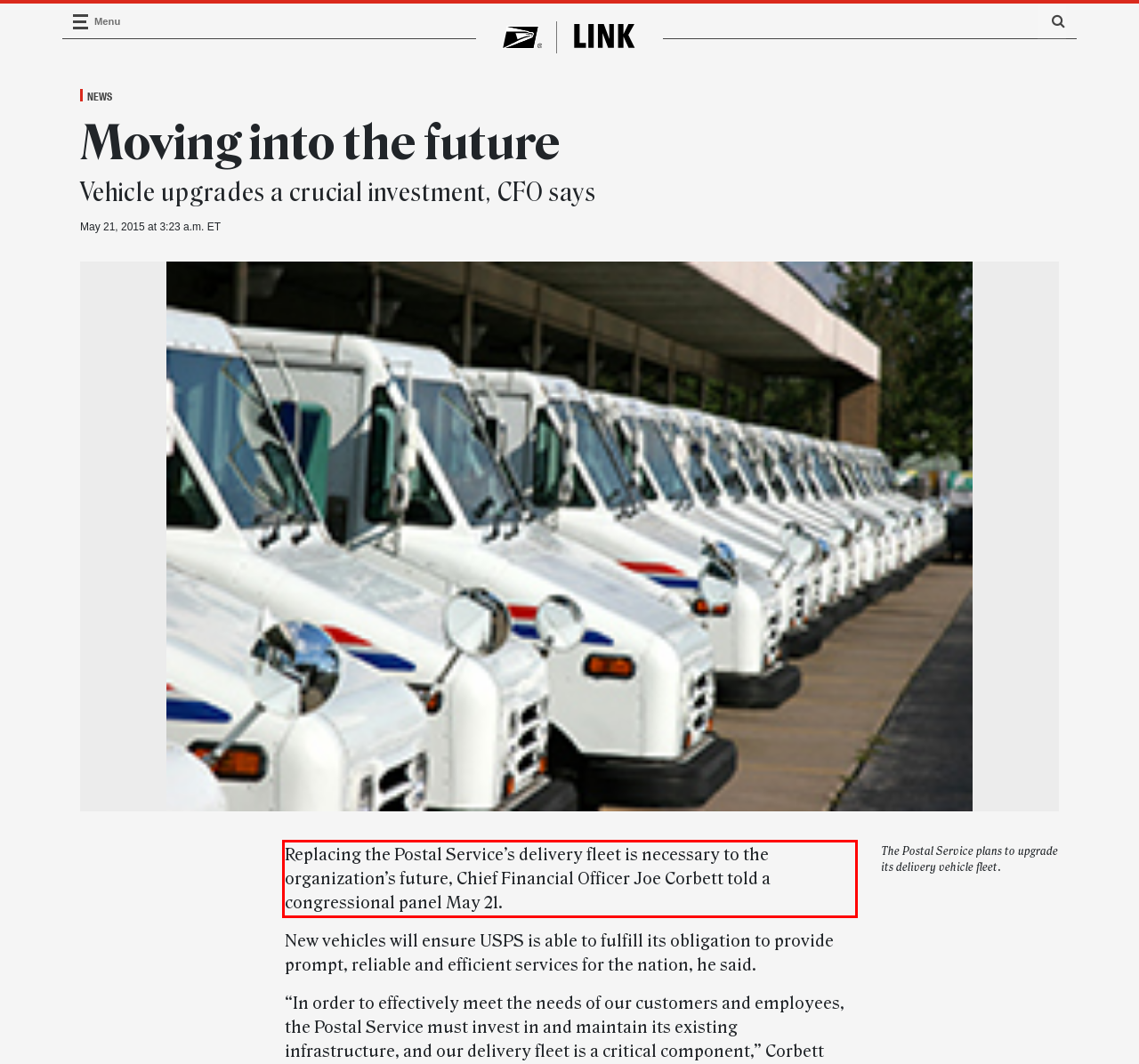Identify the text within the red bounding box on the webpage screenshot and generate the extracted text content.

Replacing the Postal Service’s delivery fleet is necessary to the organization’s future, Chief Financial Officer Joe Corbett told a congressional panel May 21.